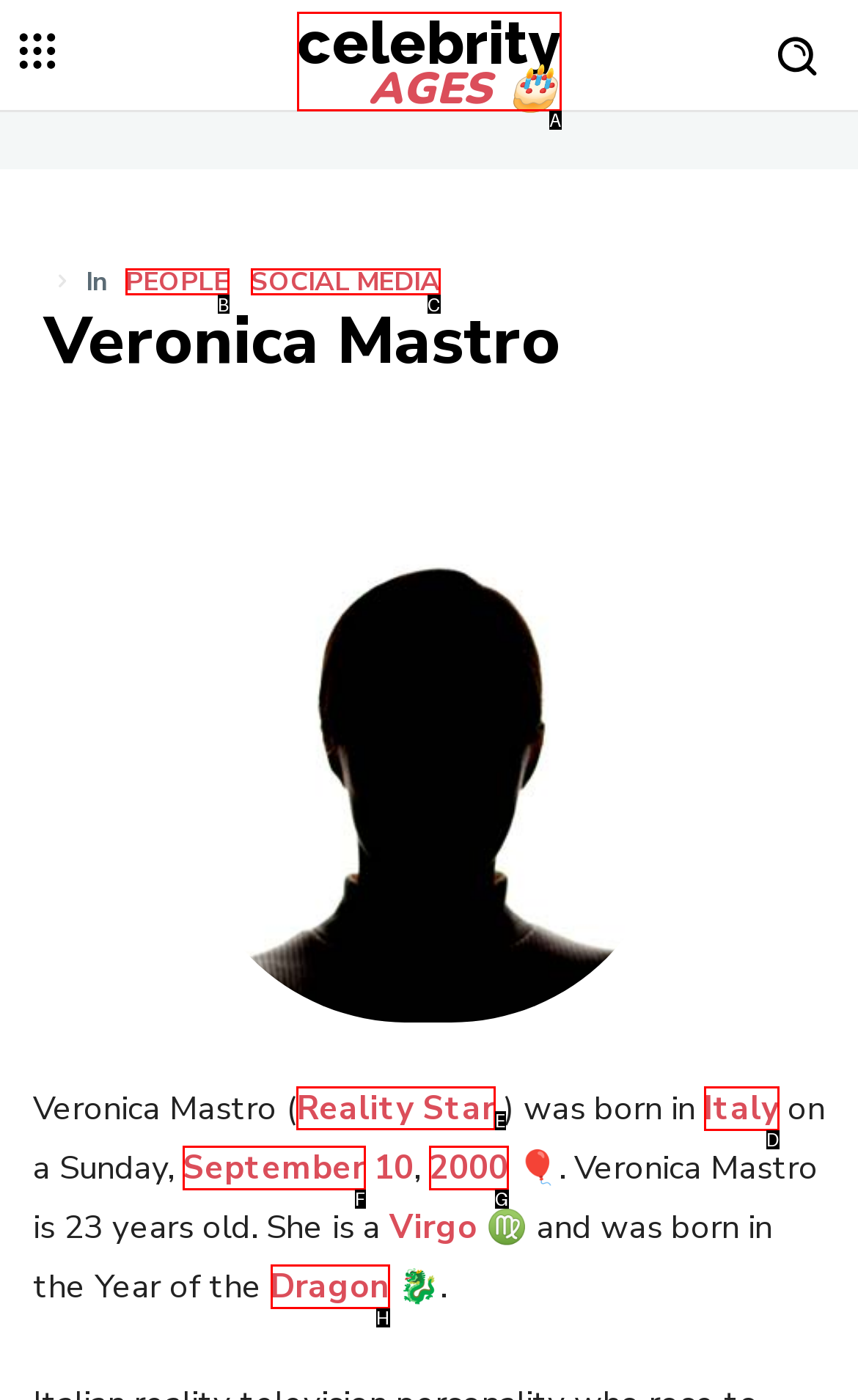Select the letter of the element you need to click to complete this task: Learn more about Reality Star
Answer using the letter from the specified choices.

E